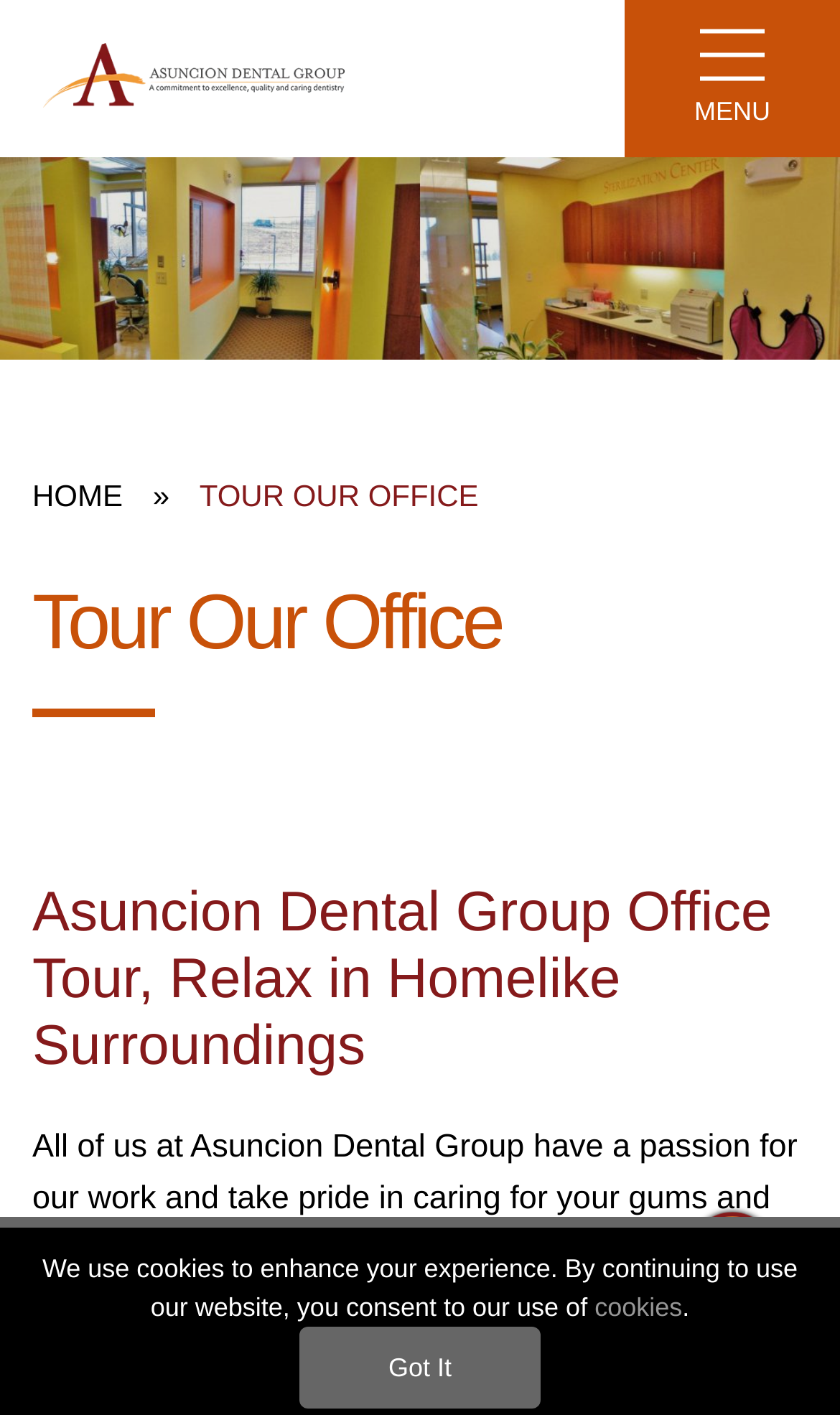What is the location of the dental group?
Please provide a comprehensive answer based on the visual information in the image.

I found the answer by looking at the top-left corner of the webpage, where there is a link with the text 'Asuncion Dental Group - Frederick MD'. This suggests that the dental group is located in Frederick, Maryland.